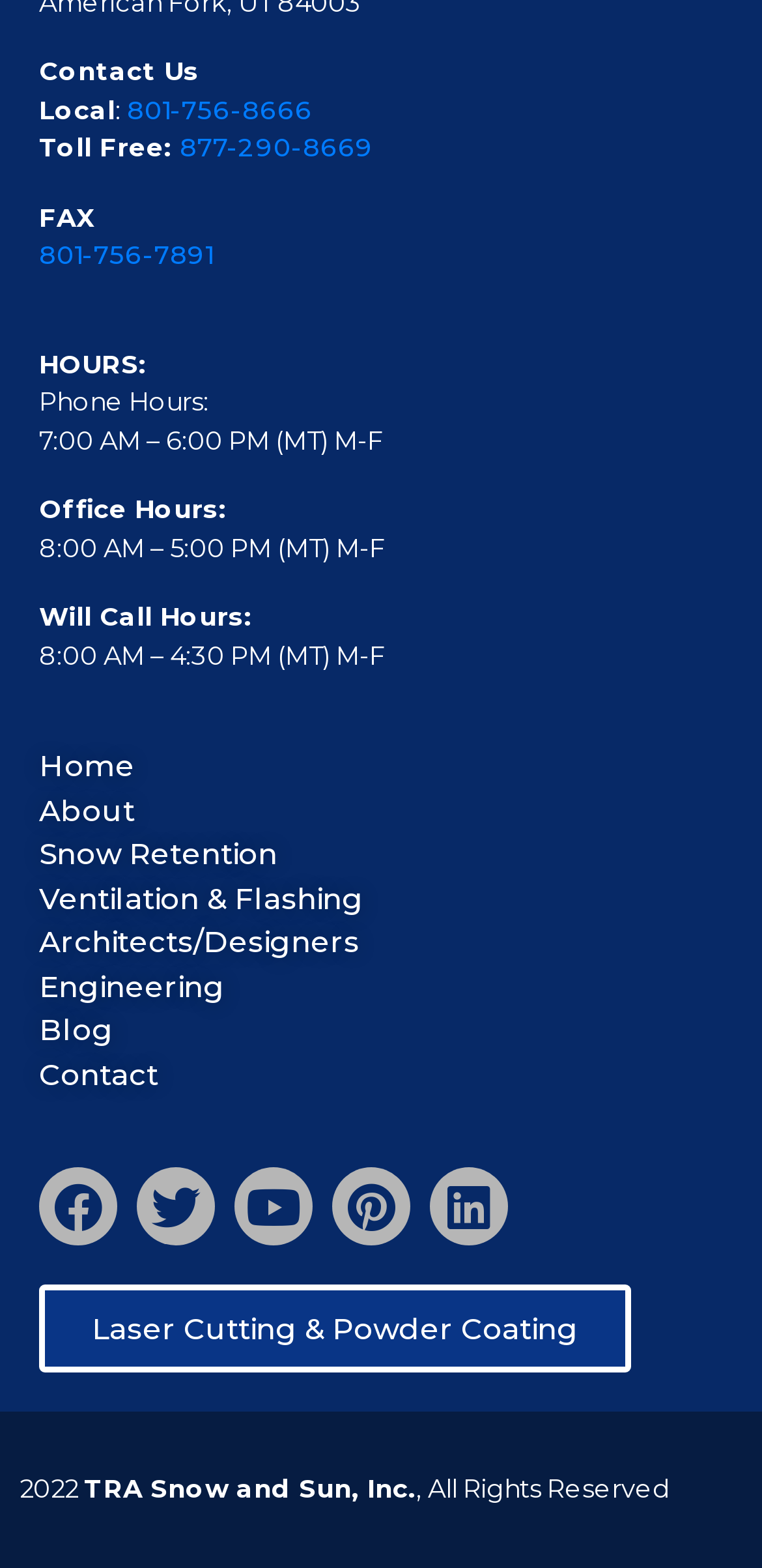Please specify the bounding box coordinates of the clickable section necessary to execute the following command: "Click the 'Contact Us' link".

[0.051, 0.035, 0.262, 0.055]